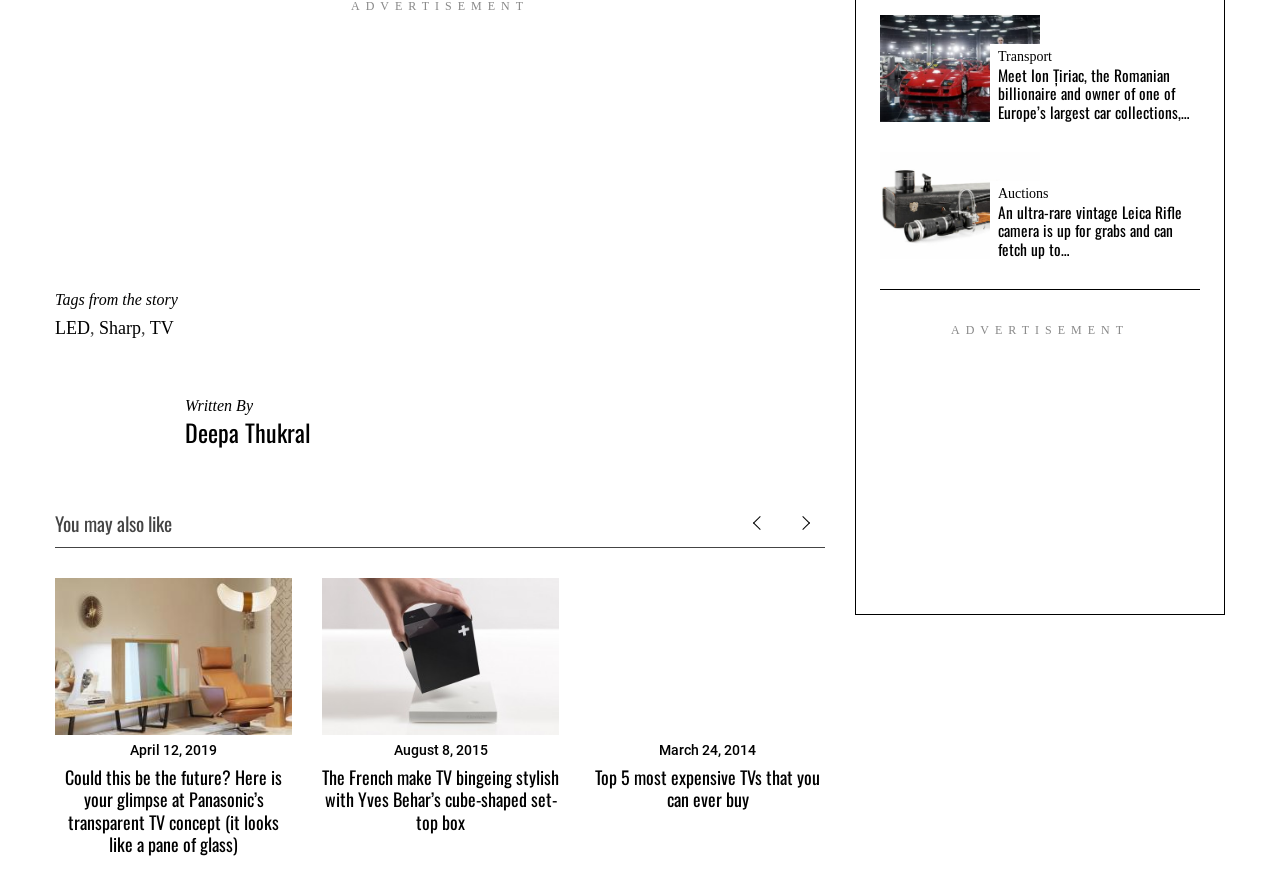Identify the bounding box coordinates for the element you need to click to achieve the following task: "Check the article about the cube-shaped set-top box". Provide the bounding box coordinates as four float numbers between 0 and 1, in the form [left, top, right, bottom].

[0.252, 0.866, 0.437, 0.943]